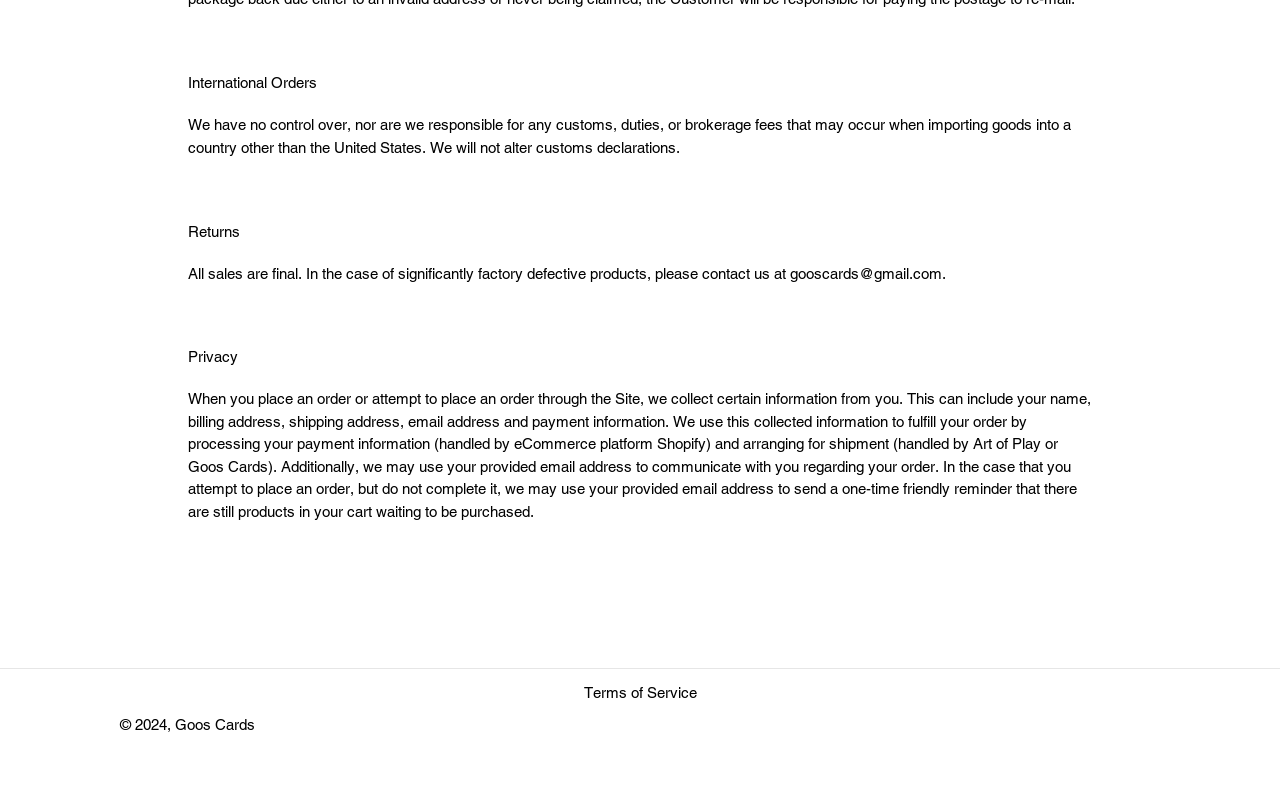What year is the copyright for?
Could you answer the question with a detailed and thorough explanation?

The copyright notice at the bottom of the webpage indicates that the copyright is for the year 2024.